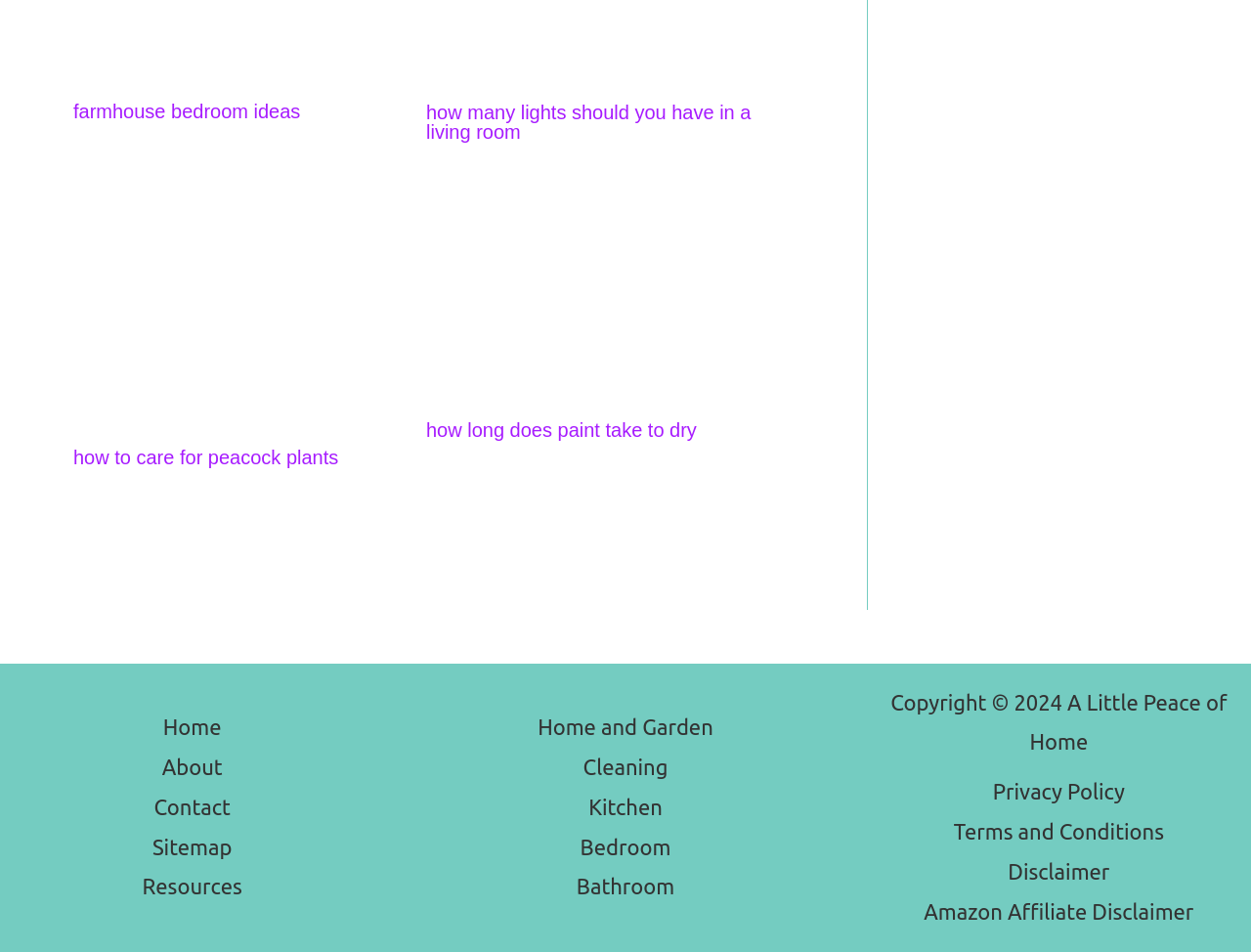Predict the bounding box coordinates for the UI element described as: "Privacy Policy". The coordinates should be four float numbers between 0 and 1, presented as [left, top, right, bottom].

[0.793, 0.819, 0.899, 0.844]